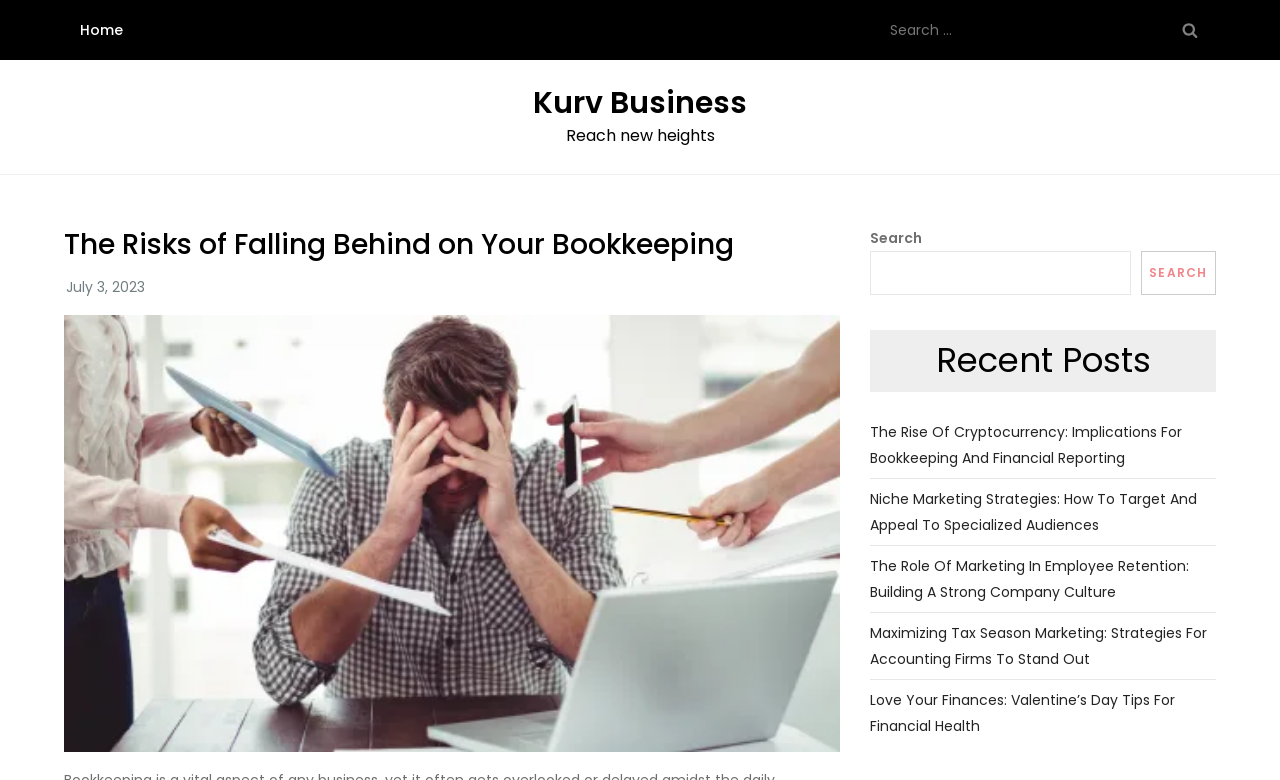Provide a short answer to the following question with just one word or phrase: What is the company name in the webpage header?

Kurv Business